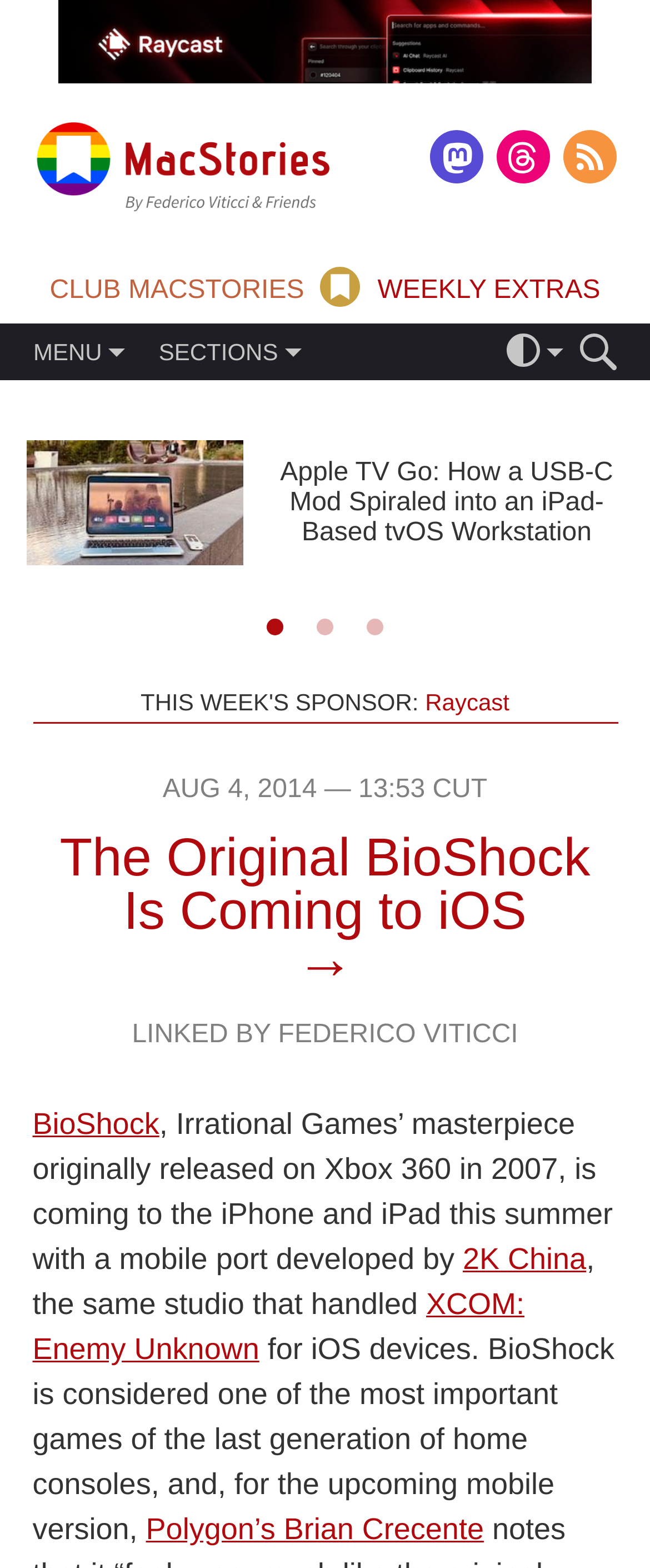What is the date of the article?
Based on the visual content, answer with a single word or a brief phrase.

AUG 4, 2014 — 13:53 CUT